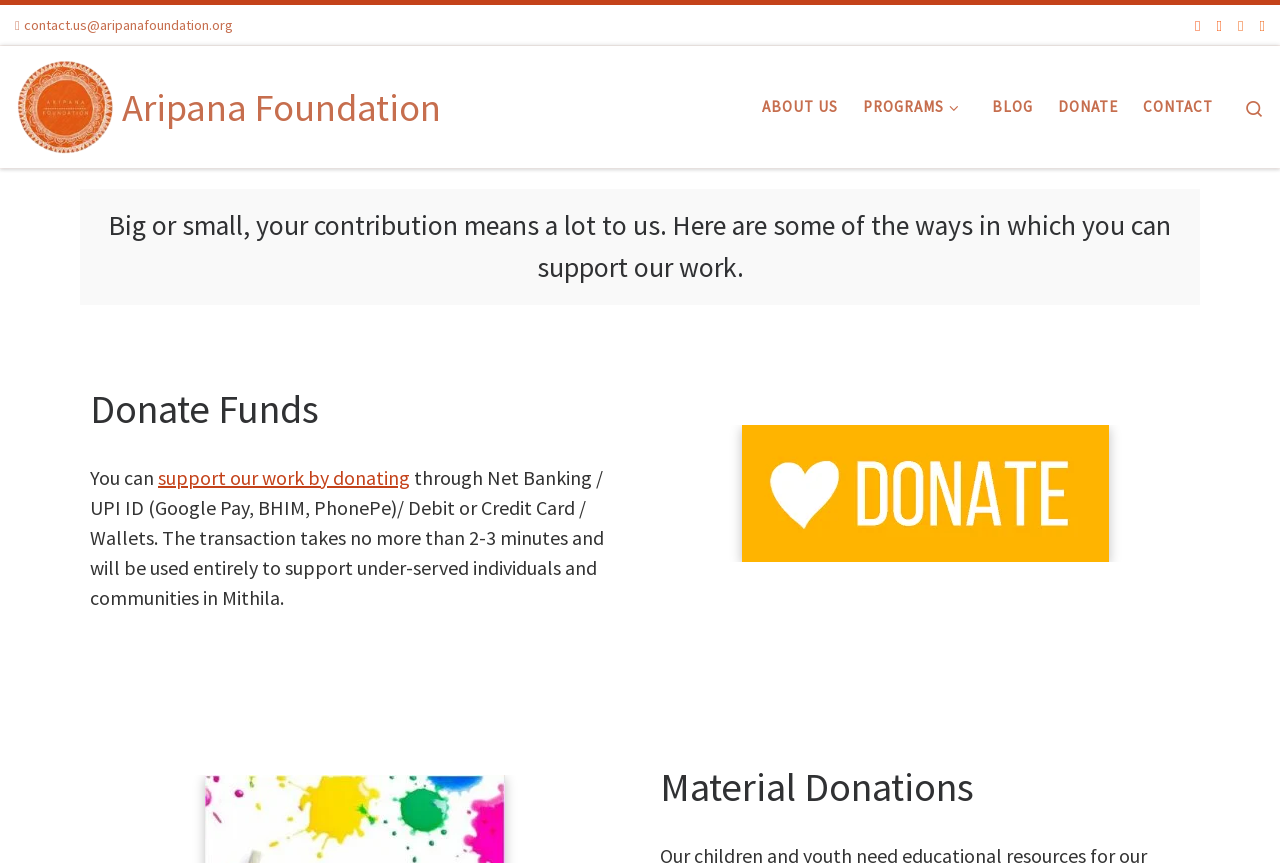What is the organization's contact email?
Please utilize the information in the image to give a detailed response to the question.

I found the contact email by looking at the link element with the OCR text ' contact.us@aripanafoundation.org' at the top of the webpage.